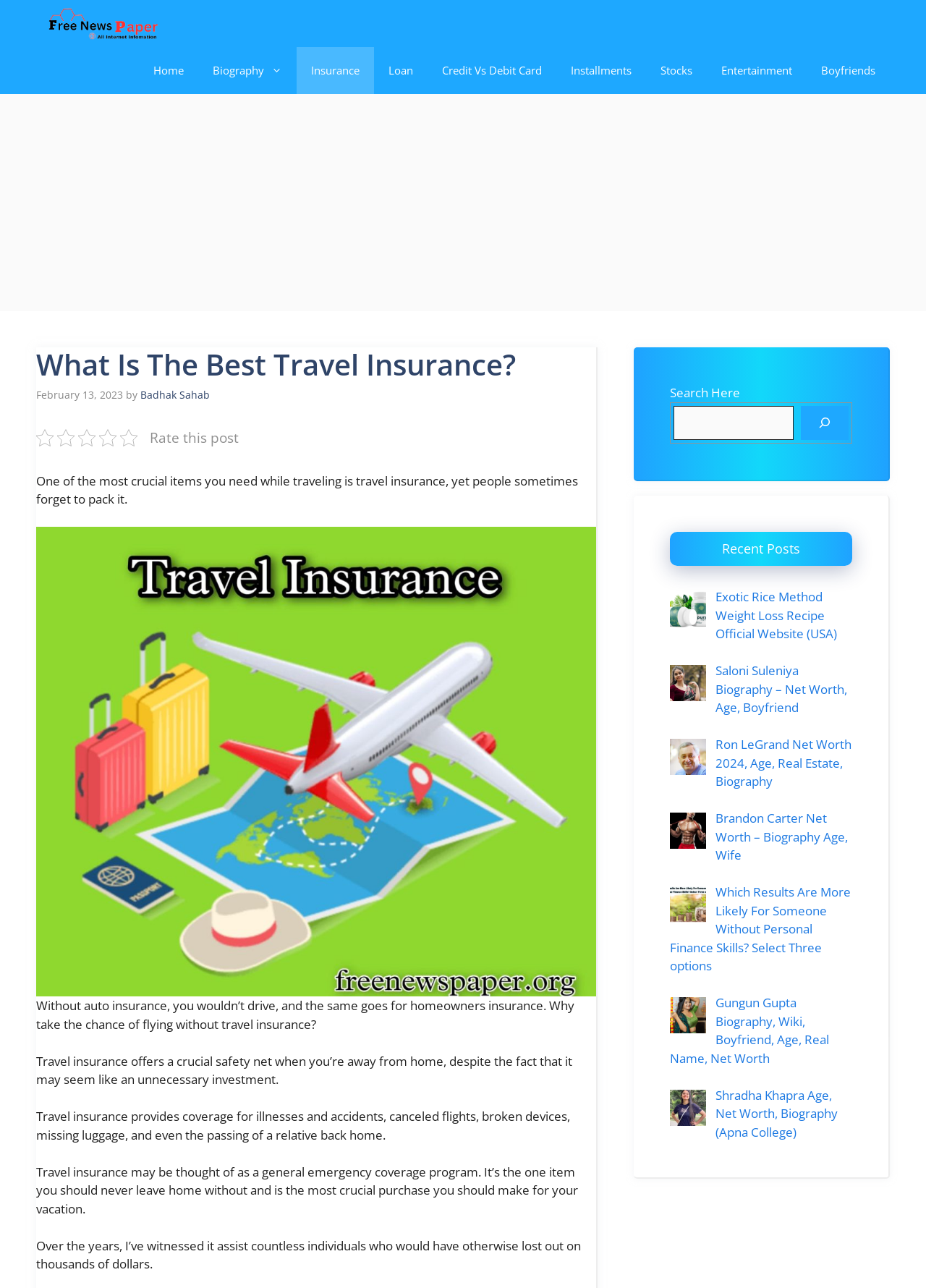What types of events are covered by travel insurance?
Using the information from the image, provide a comprehensive answer to the question.

I found the types of events covered by travel insurance by reading the paragraph that lists 'illnesses and accidents, canceled flights, broken devices, missing luggage, and even the passing of a relative back home' as examples.